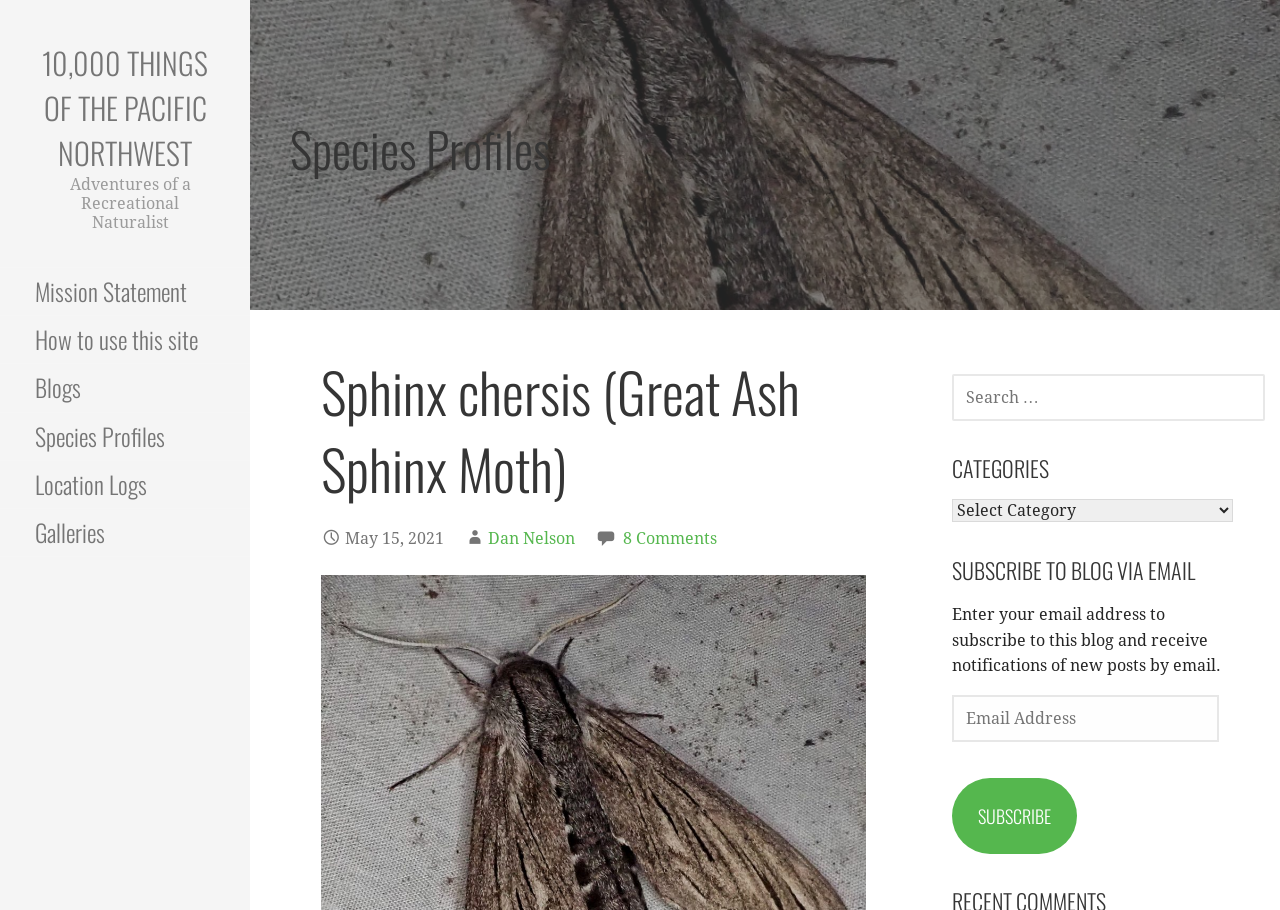Identify the bounding box coordinates of the area you need to click to perform the following instruction: "subscribe to blog via email".

[0.743, 0.764, 0.952, 0.815]